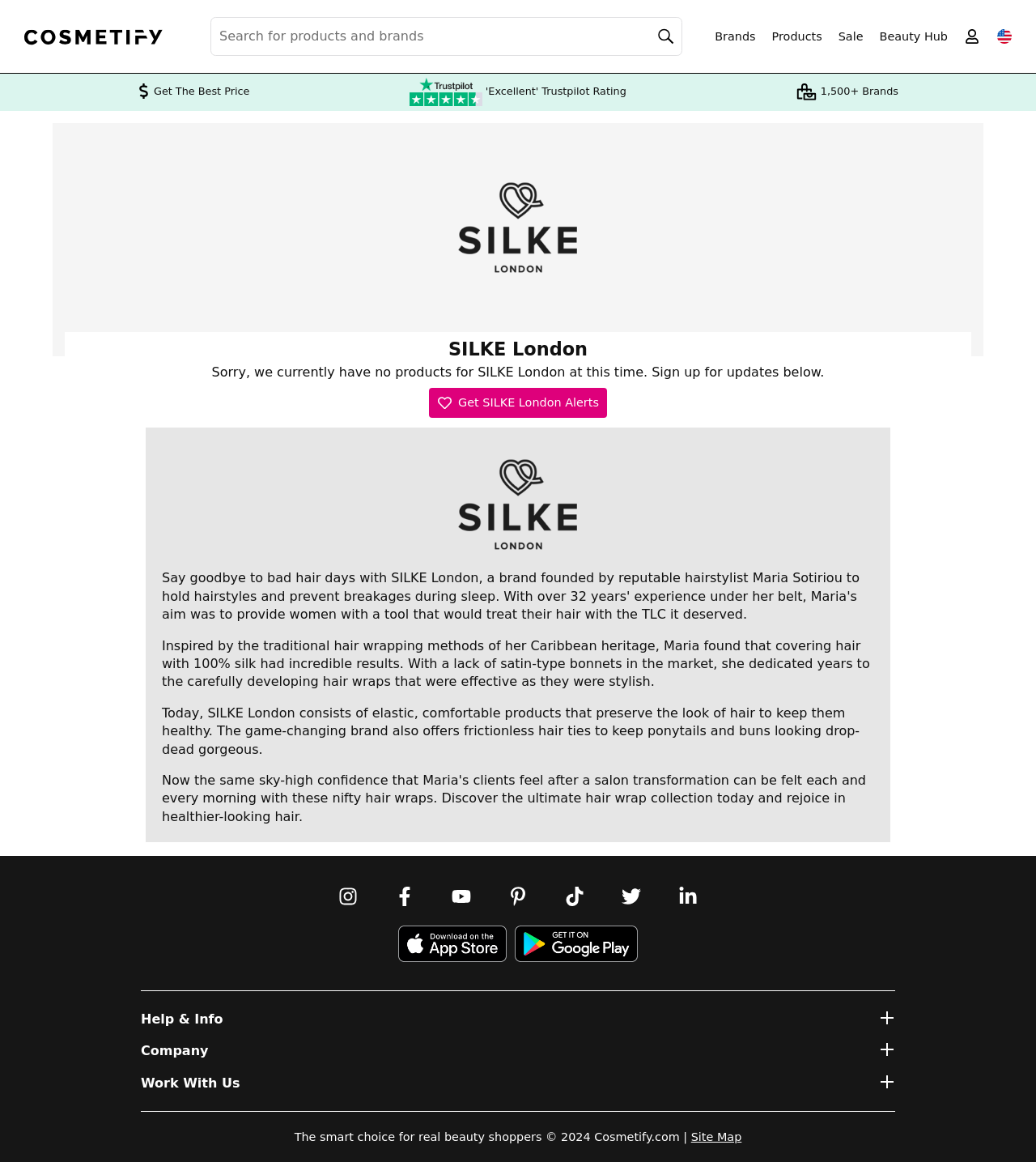Please locate the bounding box coordinates of the region I need to click to follow this instruction: "Search for beauty products".

[0.203, 0.015, 0.659, 0.048]